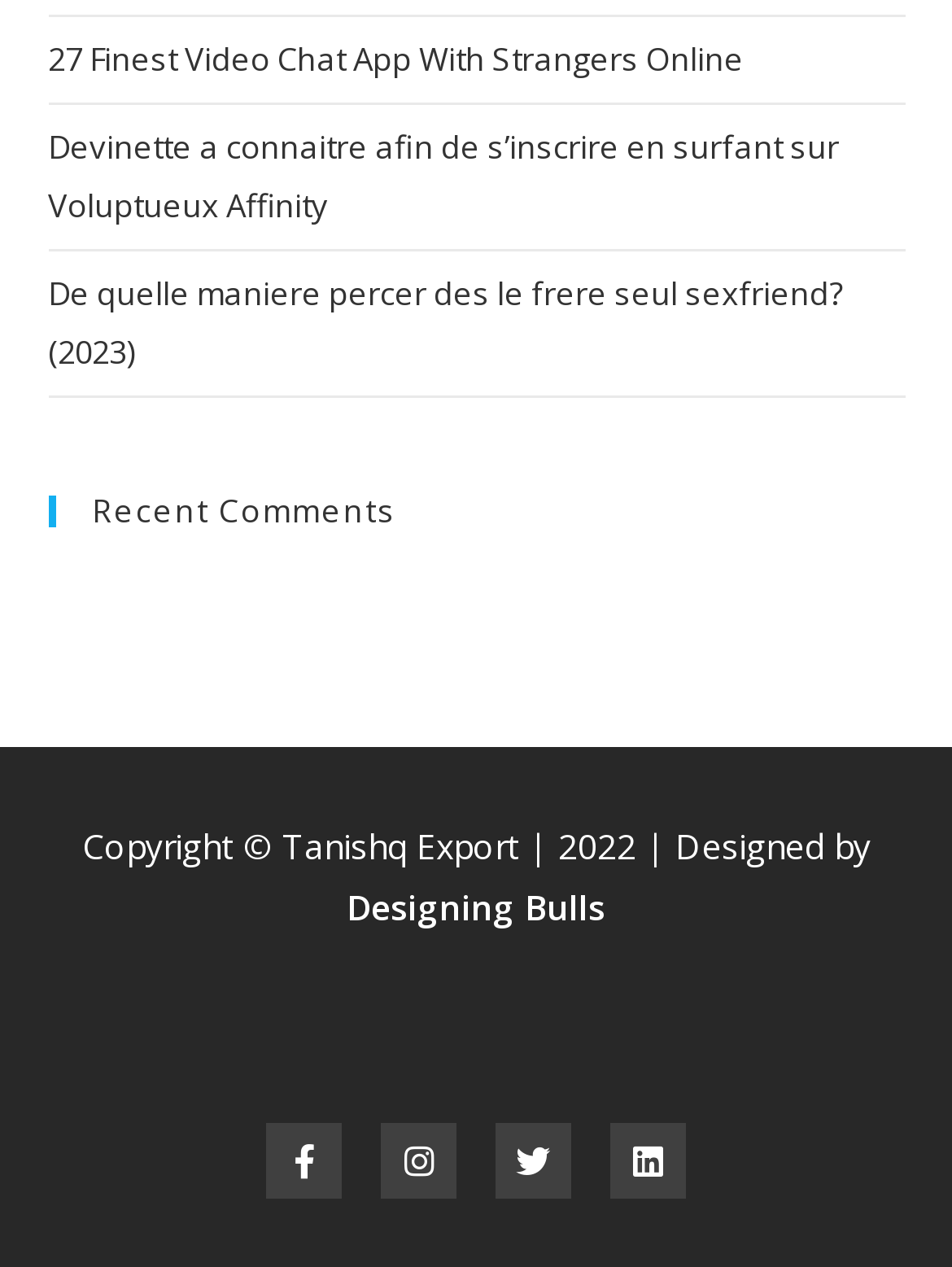Locate the bounding box coordinates of the item that should be clicked to fulfill the instruction: "Follow on Facebook".

[0.281, 0.887, 0.359, 0.946]